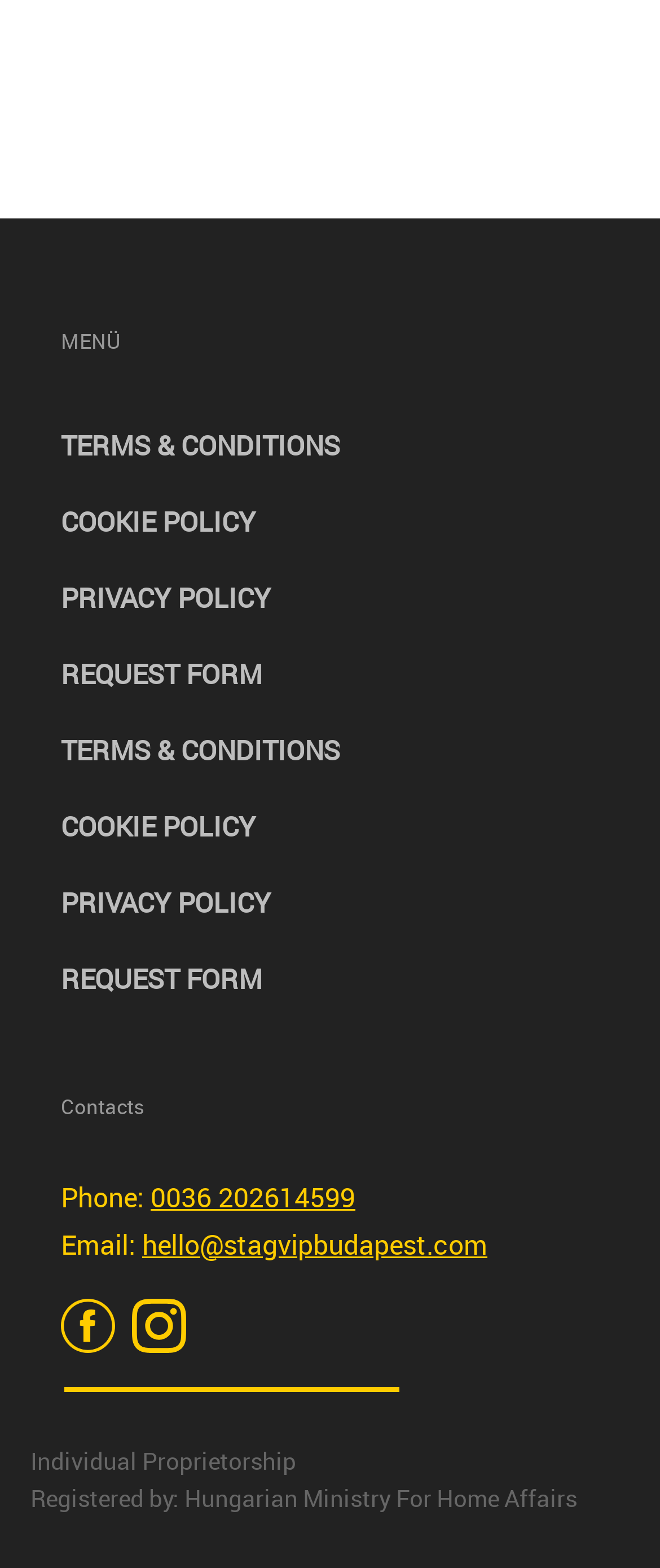Identify the bounding box coordinates for the element you need to click to achieve the following task: "call the phone number". The coordinates must be four float values ranging from 0 to 1, formatted as [left, top, right, bottom].

[0.228, 0.751, 0.538, 0.775]